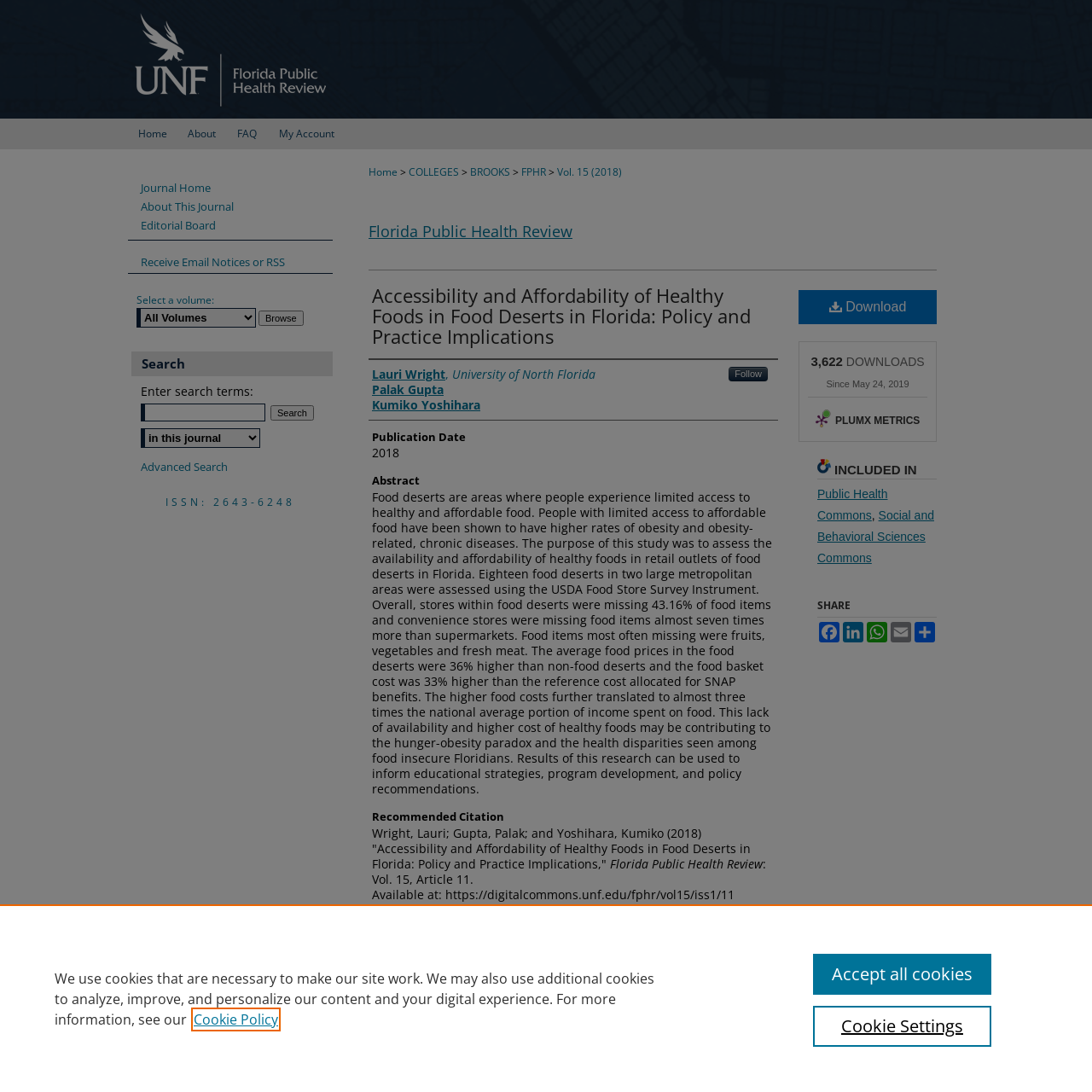Provide an in-depth caption for the contents of the webpage.

This webpage is about an academic article titled "Accessibility and Affordability of Healthy Foods in Food Deserts in Florida: Policy and Practice Implications" by Lauri Wright, Palak Gupta, and Kumiko Yoshihara. The article is published in the Florida Public Health Review, Volume 15, 2018.

At the top of the page, there is a navigation menu with links to "Menu", "Home", "About", "FAQ", and "My Account". Below this menu, there is a breadcrumb navigation with links to "Home", "COLLEGES", "BROOKS", "FPHR", and "Vol. 15 (2018)".

The main content of the page is divided into several sections. The first section displays the article title, authors, and publication date. The authors are listed with links to their profiles. Below this section, there is an abstract of the article, which discusses the issue of food deserts in Florida and the purpose of the study.

The next section is the article's content, which is divided into several headings, including "Recommended Citation" and "INCLUDED IN". There are also links to download the article and view its metrics.

On the right side of the page, there are several links and buttons, including "Share" options, a "Search" function, and a "Select a volume" dropdown menu. There are also links to "Journal Home", "About This Journal", "Editorial Board", and "Receive Email Notices or RSS".

At the bottom of the page, there are links to "Elsevier - Digital Commons", "Home", "About", "FAQ", "My Account", "Accessibility Statement", "Privacy", and "Copyright". There is also a cookie banner at the very bottom of the page.